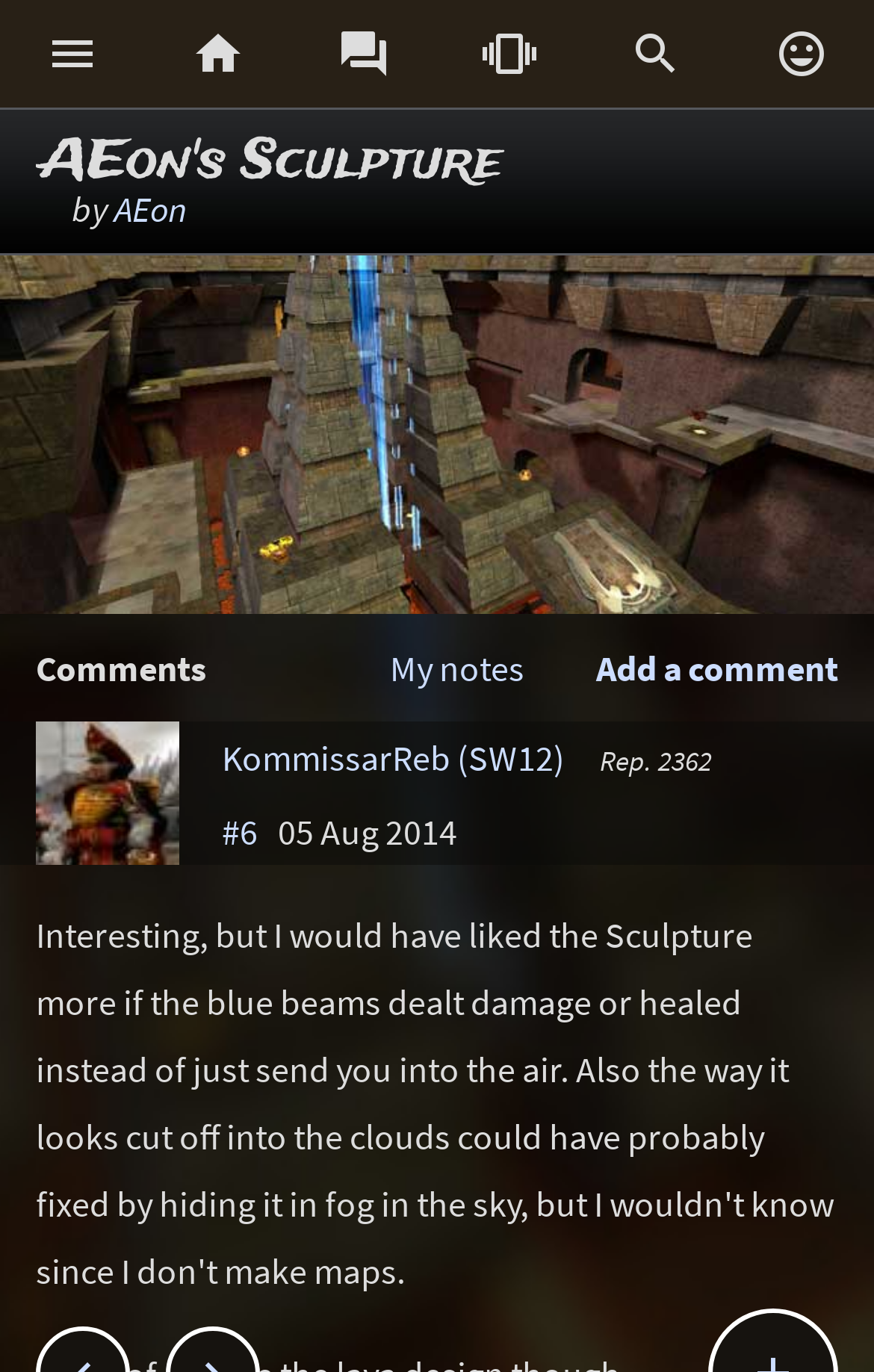Can you show the bounding box coordinates of the region to click on to complete the task described in the instruction: "View KommissarReb's profile"?

[0.254, 0.536, 0.646, 0.568]